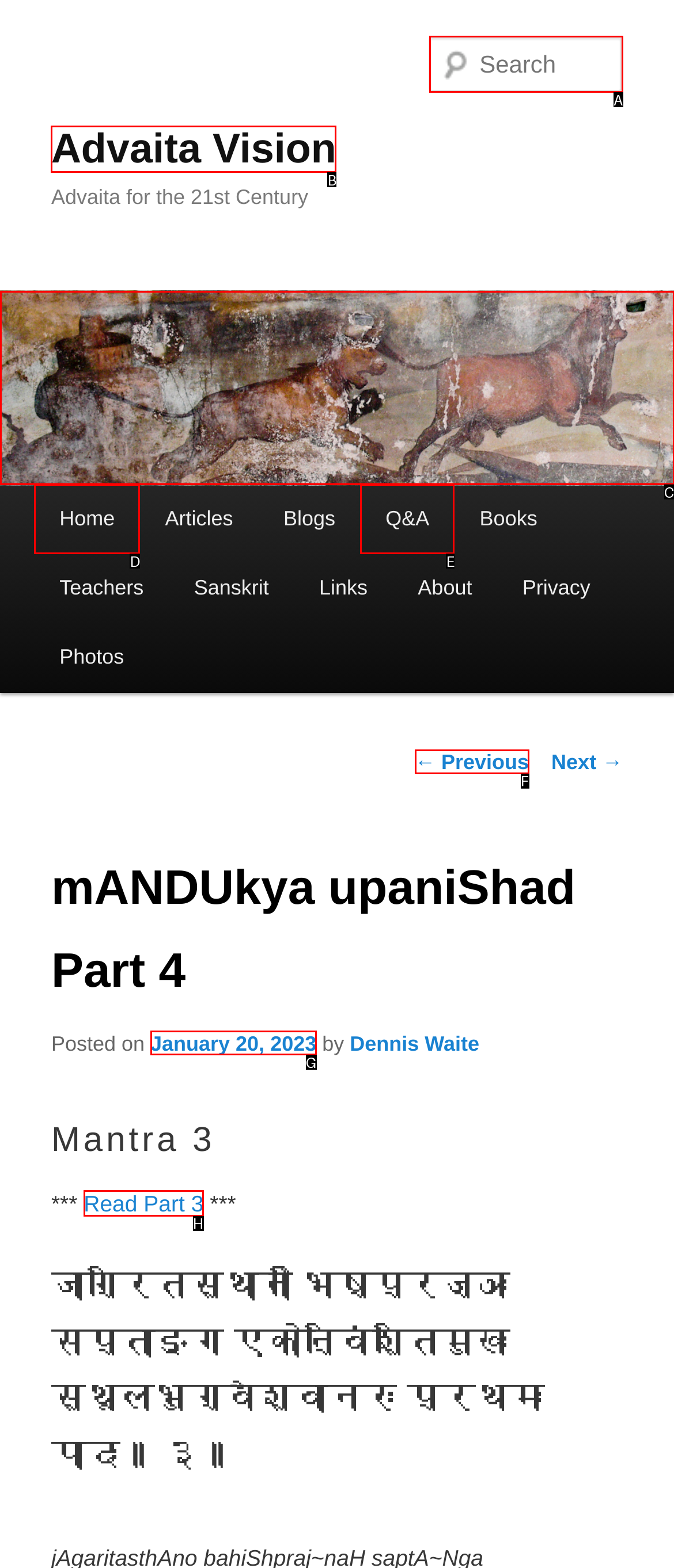Identify the letter of the UI element you need to select to accomplish the task: Search for something.
Respond with the option's letter from the given choices directly.

A